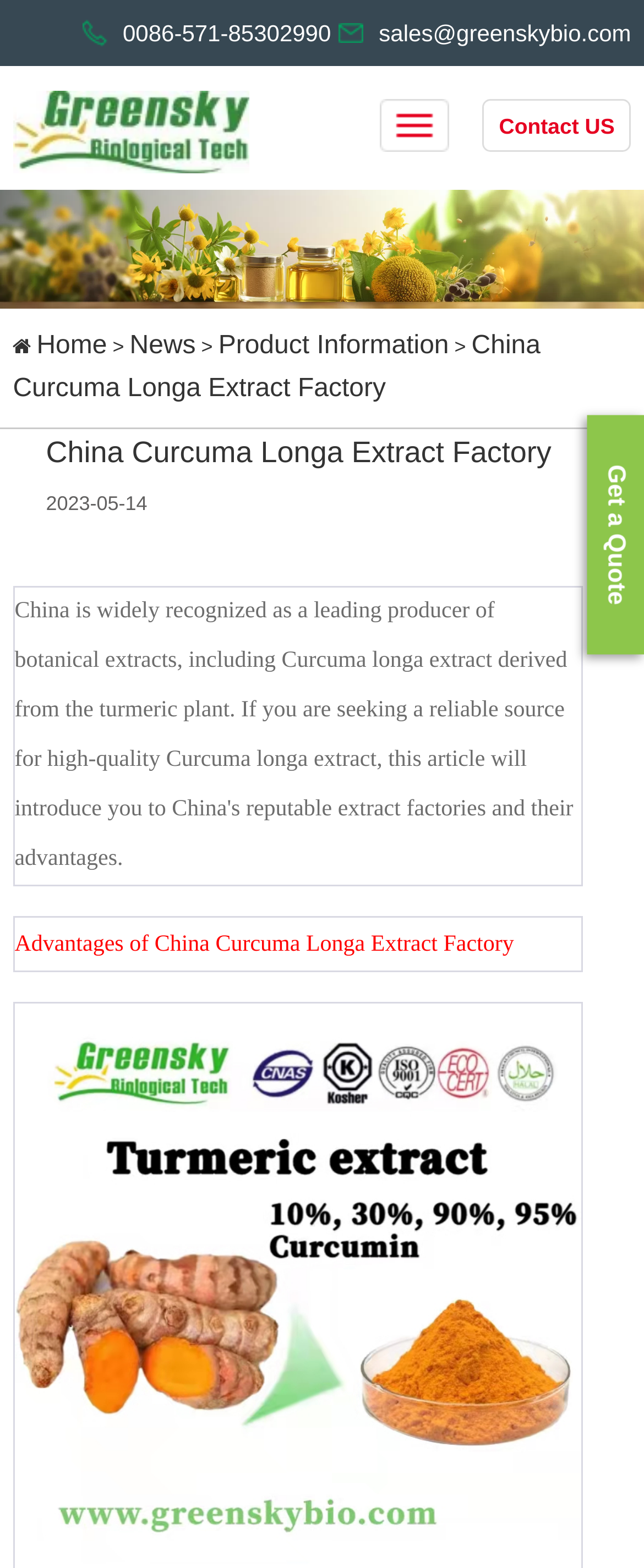Create a detailed narrative of the webpage’s visual and textual elements.

The webpage is about a professional plant extract manufacturer in China, specifically focusing on Curcuma Longa. At the top left corner, there is a logo image with the text "Hangzhou greensky,Manufacturer of botanical extract" next to it. Below the logo, there are two lines of contact information: a phone number "0086-571-85302990" and an email address "sales@greenskybio.com".

On the top right corner, there is a navigation menu with links to "Home", "News", "Product Information", and "Contact US". Below the navigation menu, there is a large banner image that spans the entire width of the page.

The main content of the webpage is divided into sections. The first section is titled "China Curcuma Longa Extract Factory" and has a subtitle "2023-05-14". This section likely contains information about the factory.

Below the factory section, there is a link to "Advantages of China Curcuma Longa Extract Factory", which suggests that this webpage provides detailed information about the benefits of the factory.

On the right side of the page, there is a call-to-action button "Get a Quote" that encourages visitors to take action. Overall, the webpage appears to be a professional website for a plant extract manufacturer, providing information about their products and services.